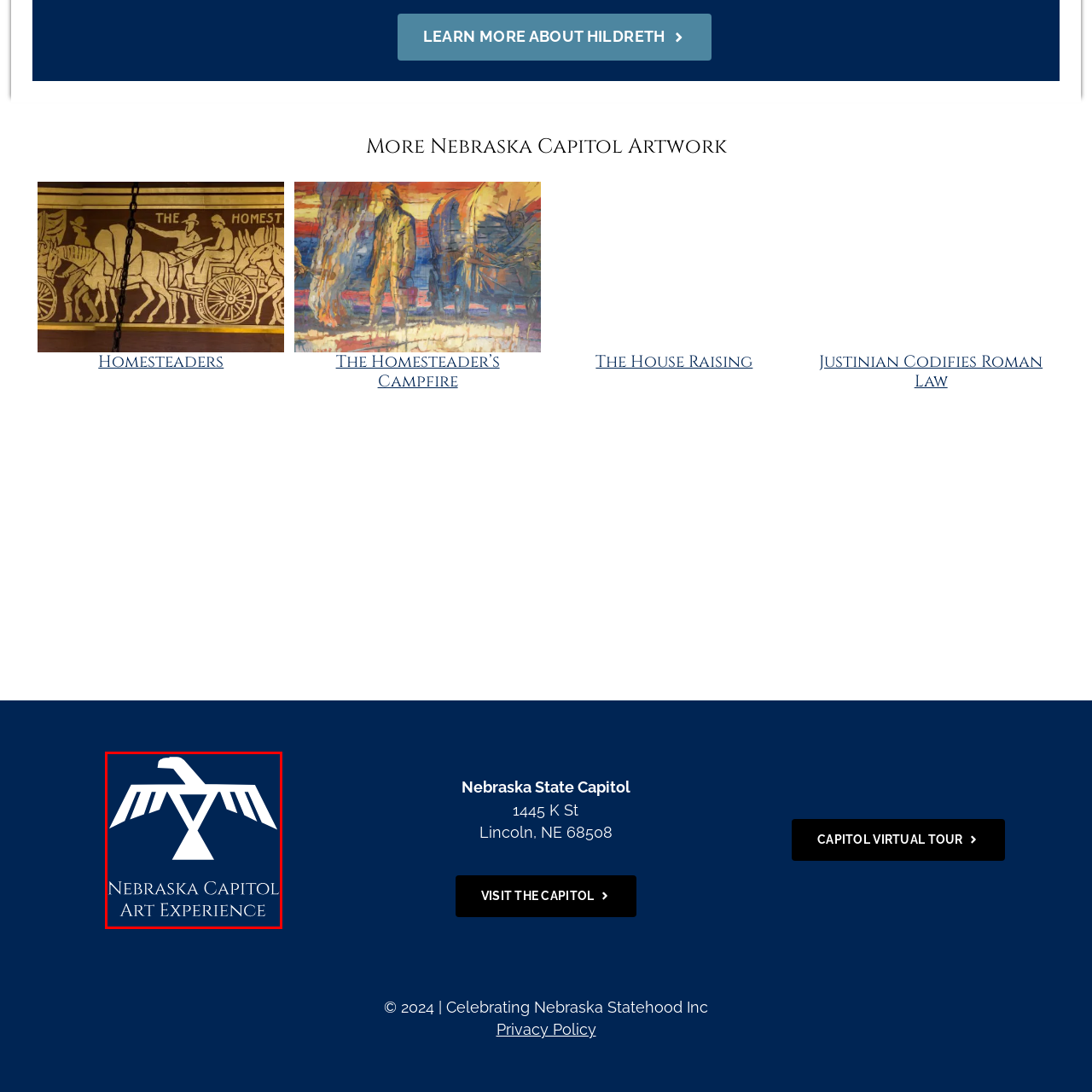Direct your attention to the image within the red boundary and answer the question with a single word or phrase:
What is the font style of the text 'NEBRASKA CAPITOL ART EXPERIENCE'?

Elegant, capitalized